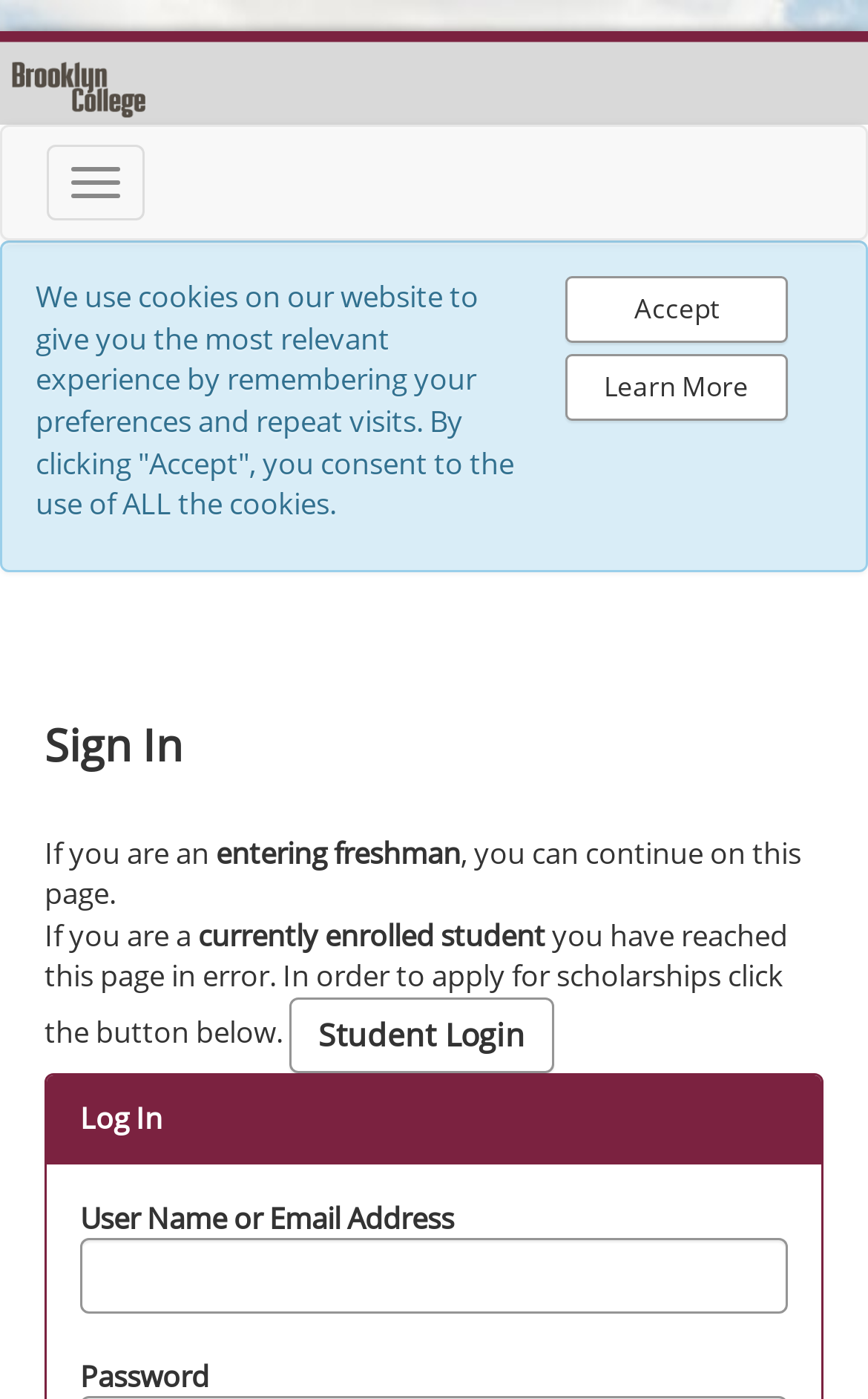What should a currently enrolled student do if they reach this page in error?
Look at the image and provide a short answer using one word or a phrase.

Click the button below